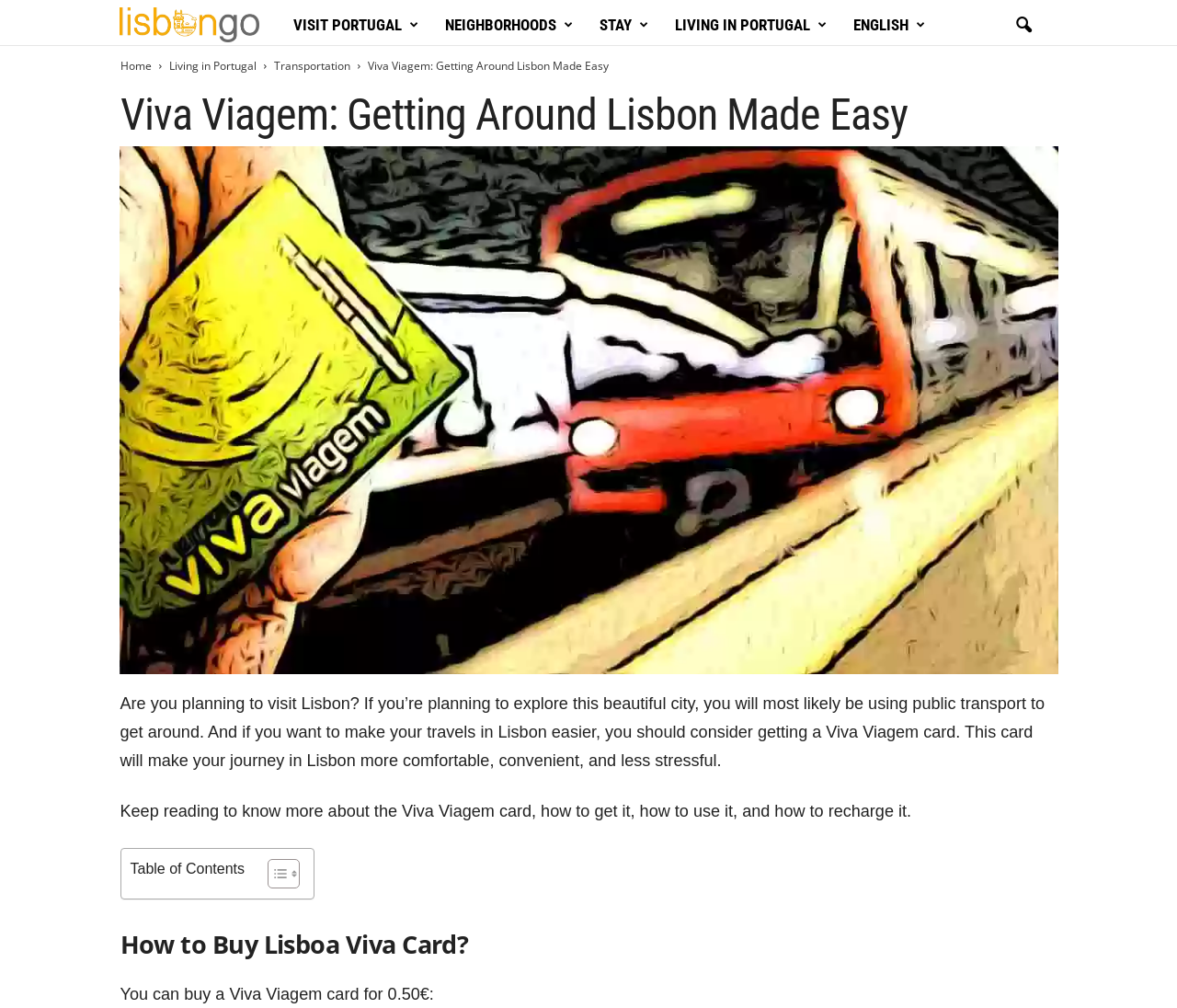Locate the bounding box coordinates of the area that needs to be clicked to fulfill the following instruction: "Toggle Table of Content". The coordinates should be in the format of four float numbers between 0 and 1, namely [left, top, right, bottom].

[0.216, 0.852, 0.251, 0.883]